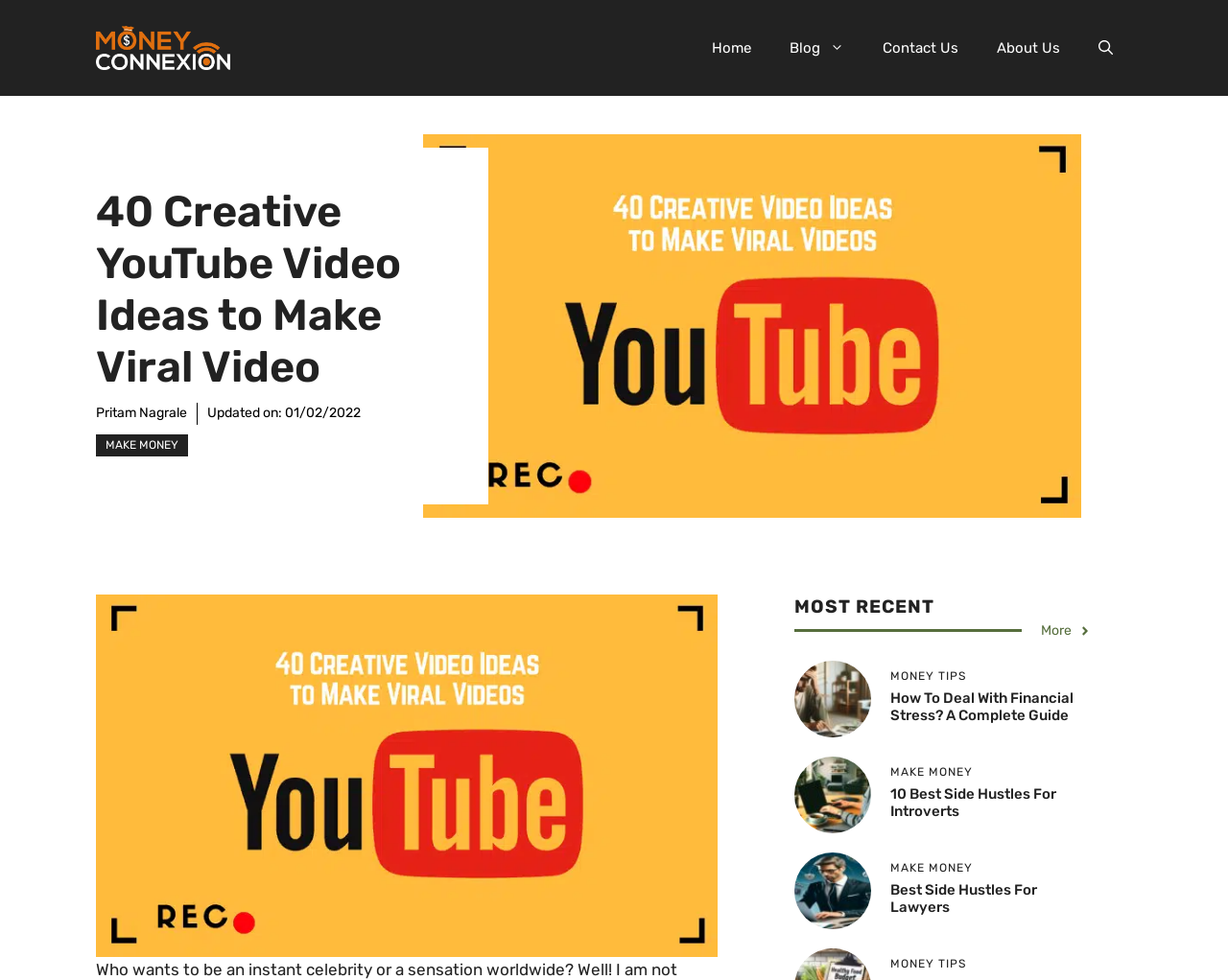With reference to the screenshot, provide a detailed response to the question below:
What type of content is featured in the section 'MOST RECENT'?

The section 'MOST RECENT' features links to articles, as evidenced by the presence of link elements with descriptive text content, such as 'How to deal with financial stress?'.